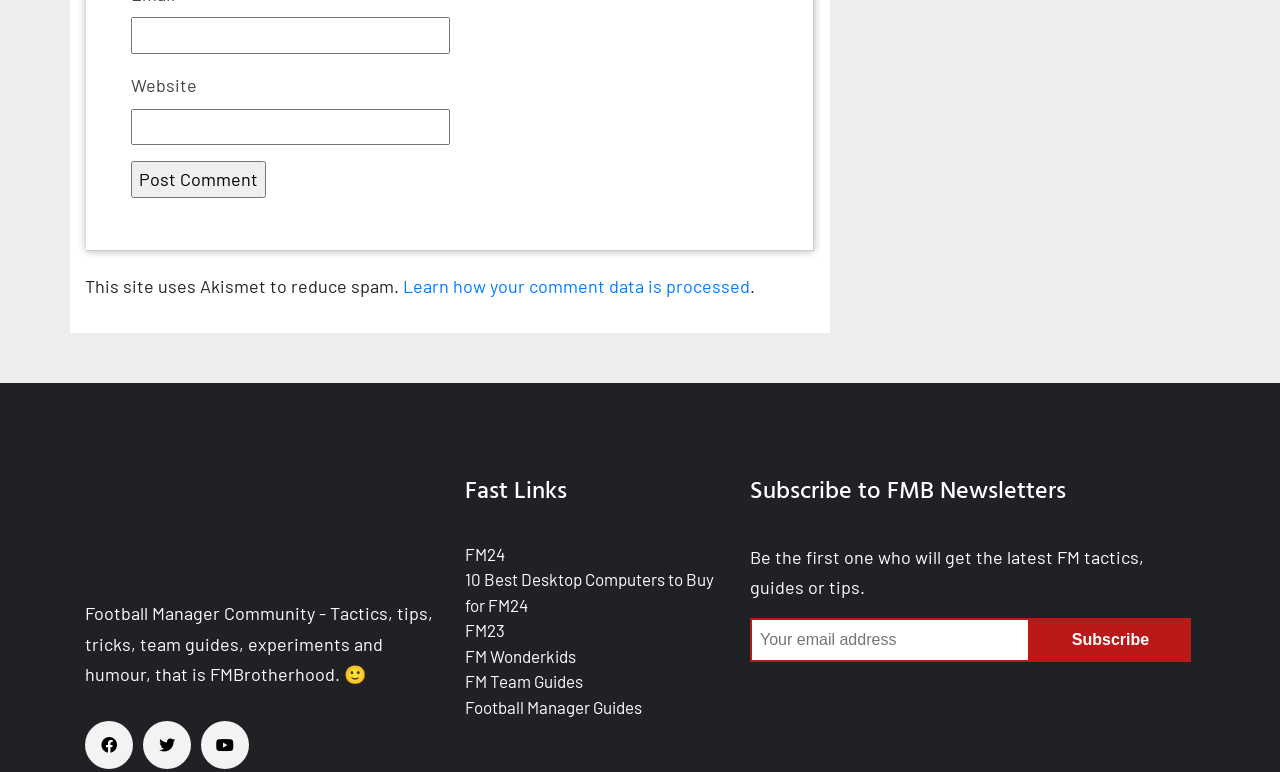Please identify the bounding box coordinates of the clickable area that will allow you to execute the instruction: "Enter email address".

[0.102, 0.023, 0.351, 0.07]